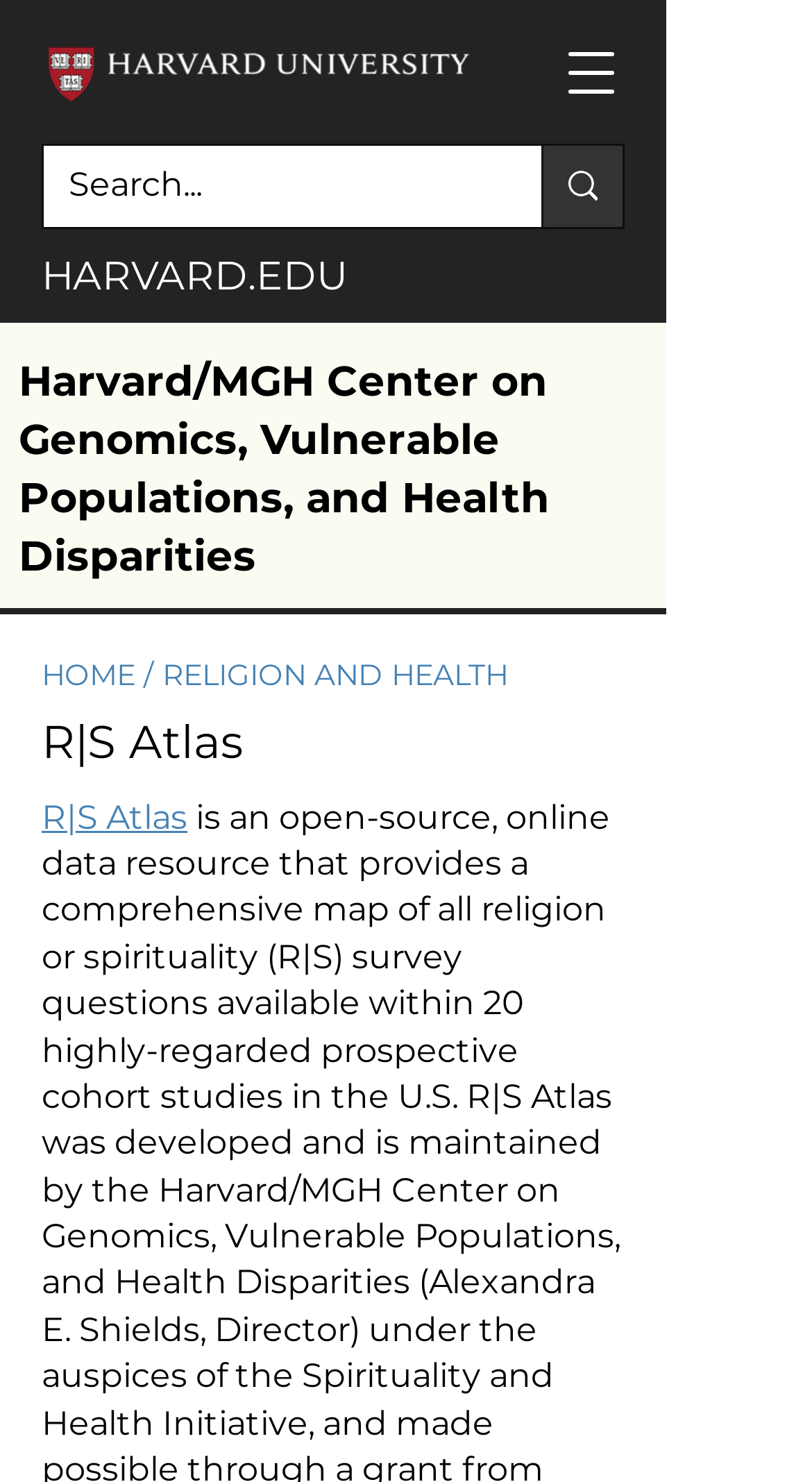Using the provided element description: "Spain", determine the bounding box coordinates of the corresponding UI element in the screenshot.

None